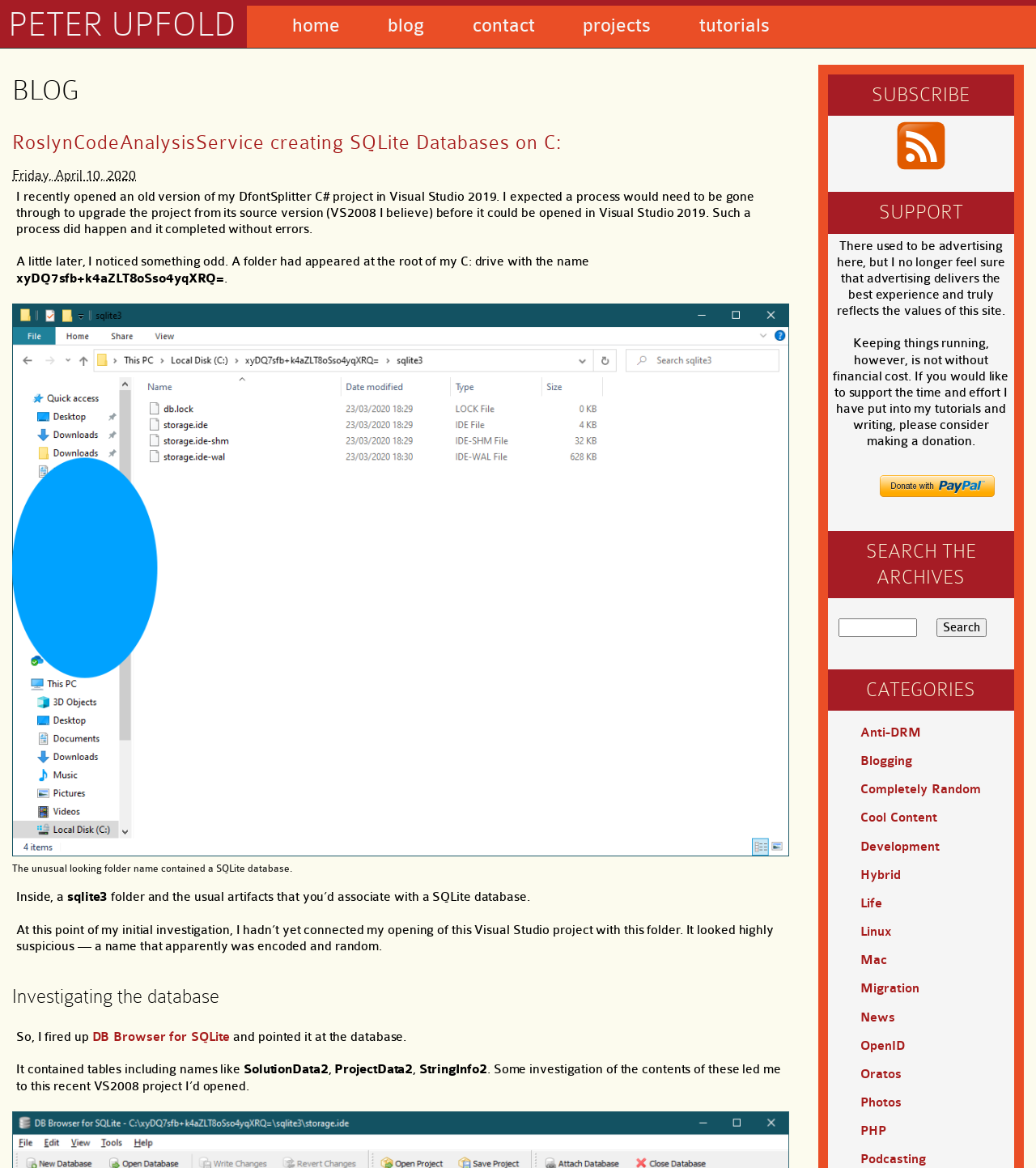Determine the bounding box coordinates of the target area to click to execute the following instruction: "go to home page."

[0.282, 0.012, 0.328, 0.031]